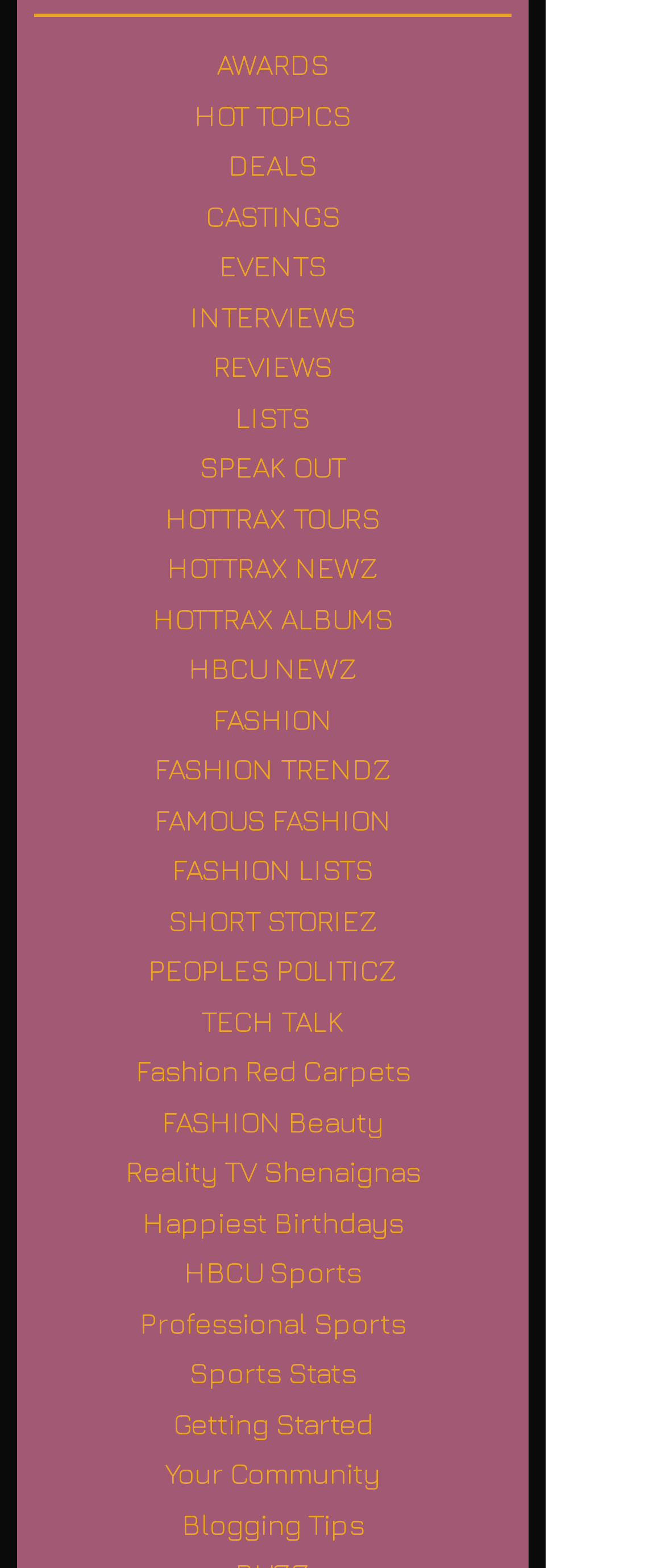How many links are related to fashion?
Based on the screenshot, provide your answer in one word or phrase.

5